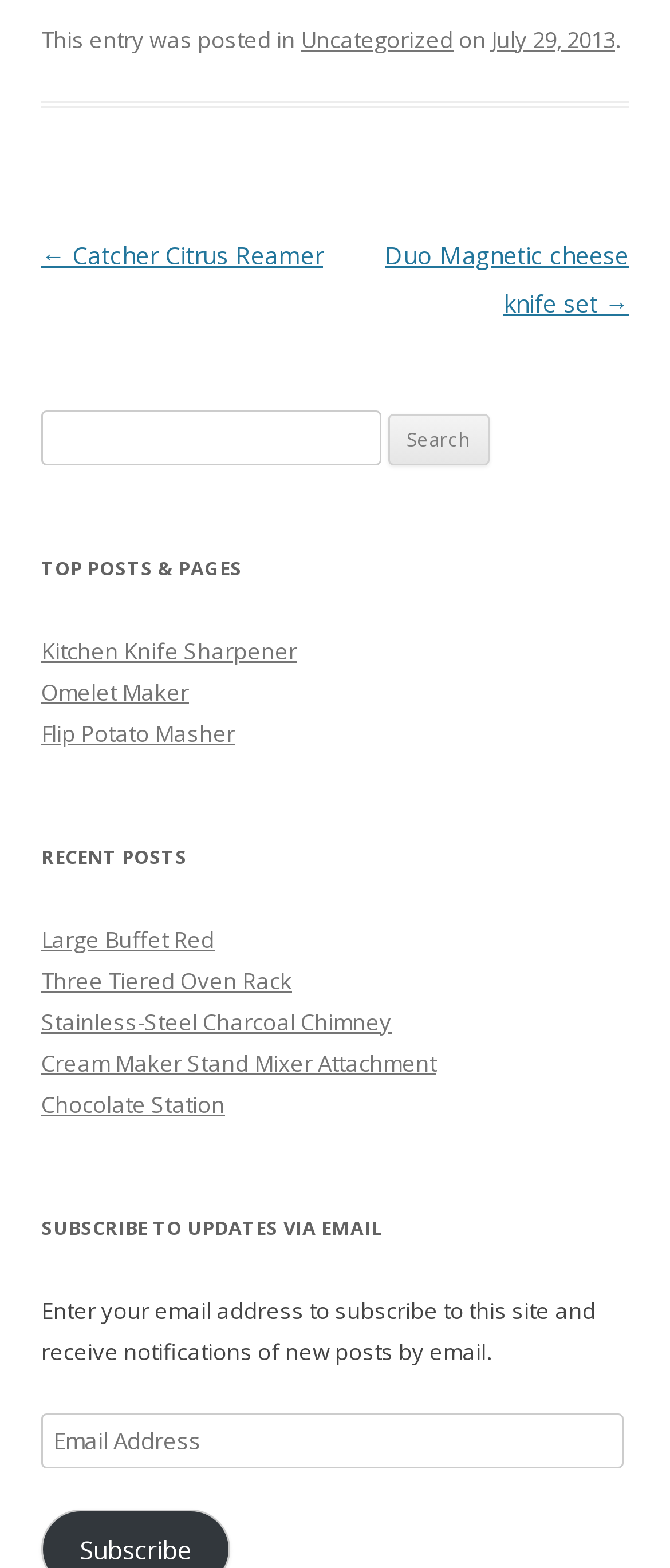Provide a brief response to the question using a single word or phrase: 
What is the title of the section that lists popular posts?

TOP POSTS & PAGES